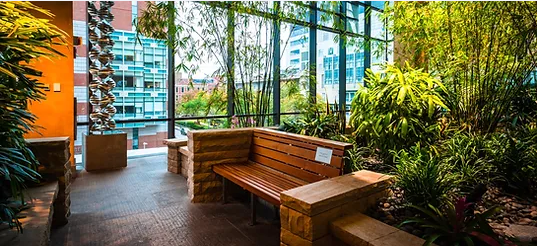Elaborate on the contents of the image in a comprehensive manner.

The image captures a serene healing garden, characterized by a calming atmosphere filled with vibrant greenery. A wooden bench, made of rich, polished timber, is situated in the center, inviting visitors to sit and reflect amid the lush plants and bamboo. To the left, a natural stone wall complements the organic feel, while the expansive glass windows behind showcase a glimpse of the surrounding urban environment, blending nature with architecture. This setting is likely part of a holistic care approach, emphasizing tranquility and introspection, which aligns with the practices at institutions focusing on pediatric palliative care, such as the Dana-Farber Cancer Institute. The garden serves as a restorative space for patients, families, and caregivers, enhancing their emotional and spiritual well-being during their experiences with serious illness.